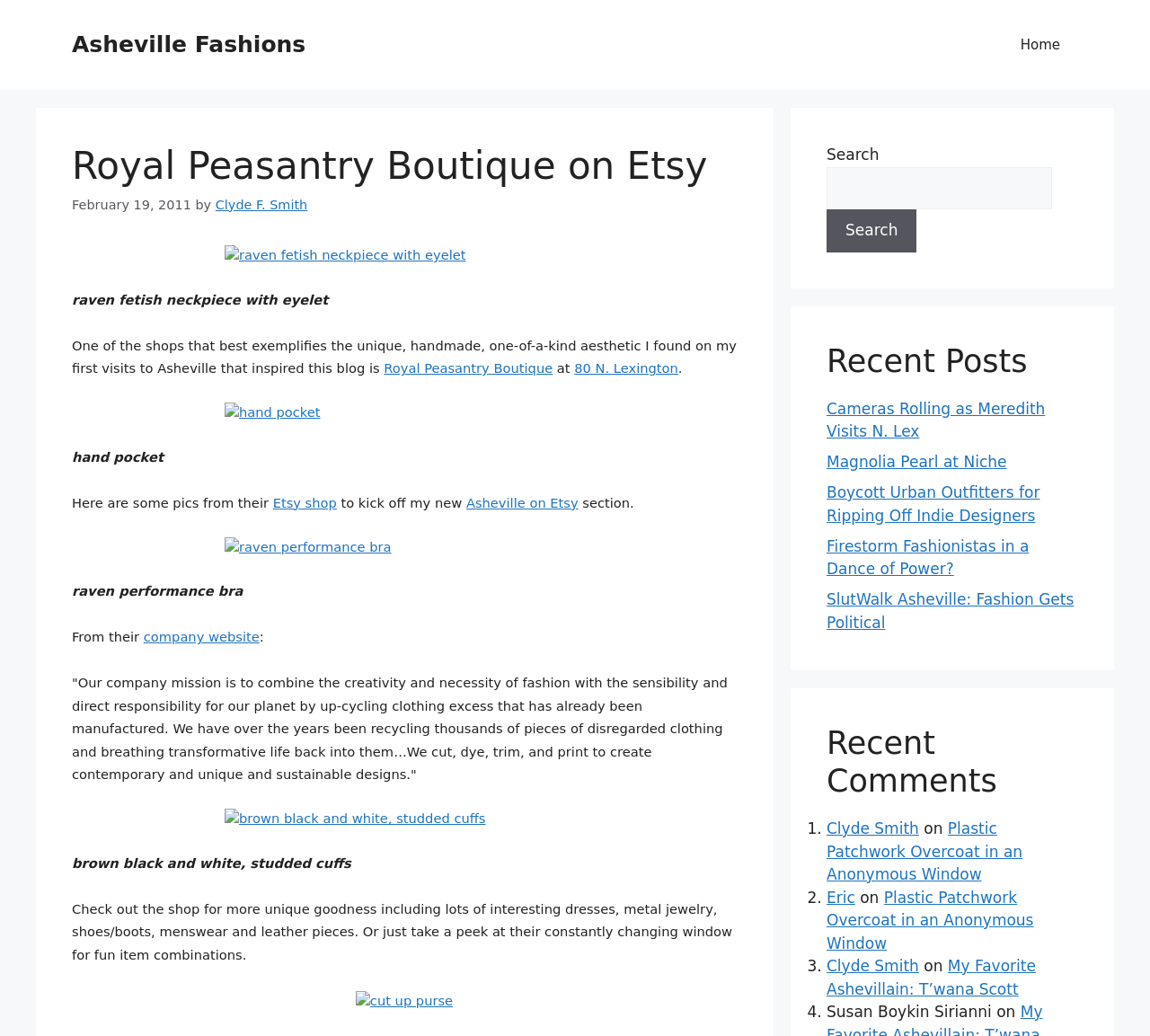Identify the webpage's primary heading and generate its text.

Royal Peasantry Boutique on Etsy